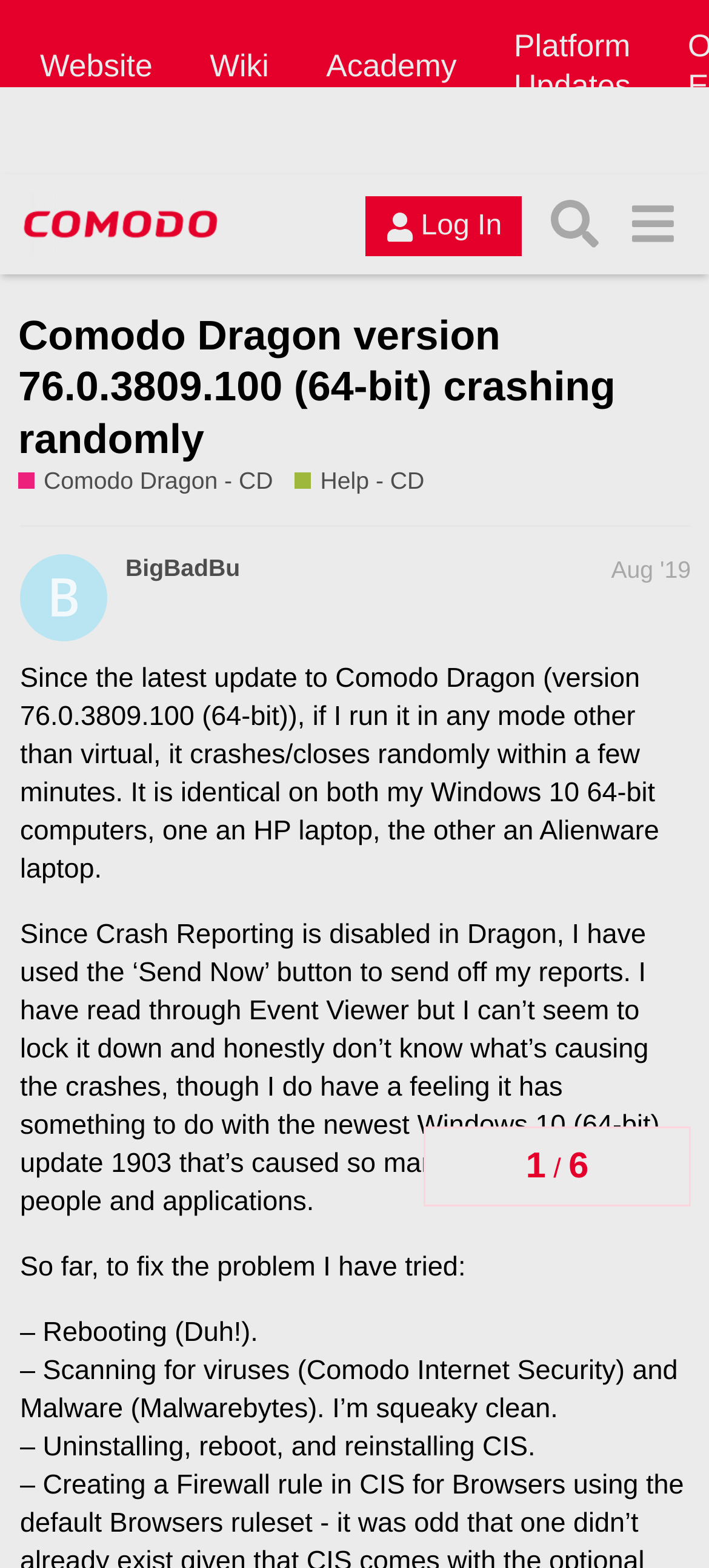Determine the bounding box coordinates of the section to be clicked to follow the instruction: "Search for something". The coordinates should be given as four float numbers between 0 and 1, formatted as [left, top, right, bottom].

[0.755, 0.118, 0.865, 0.168]